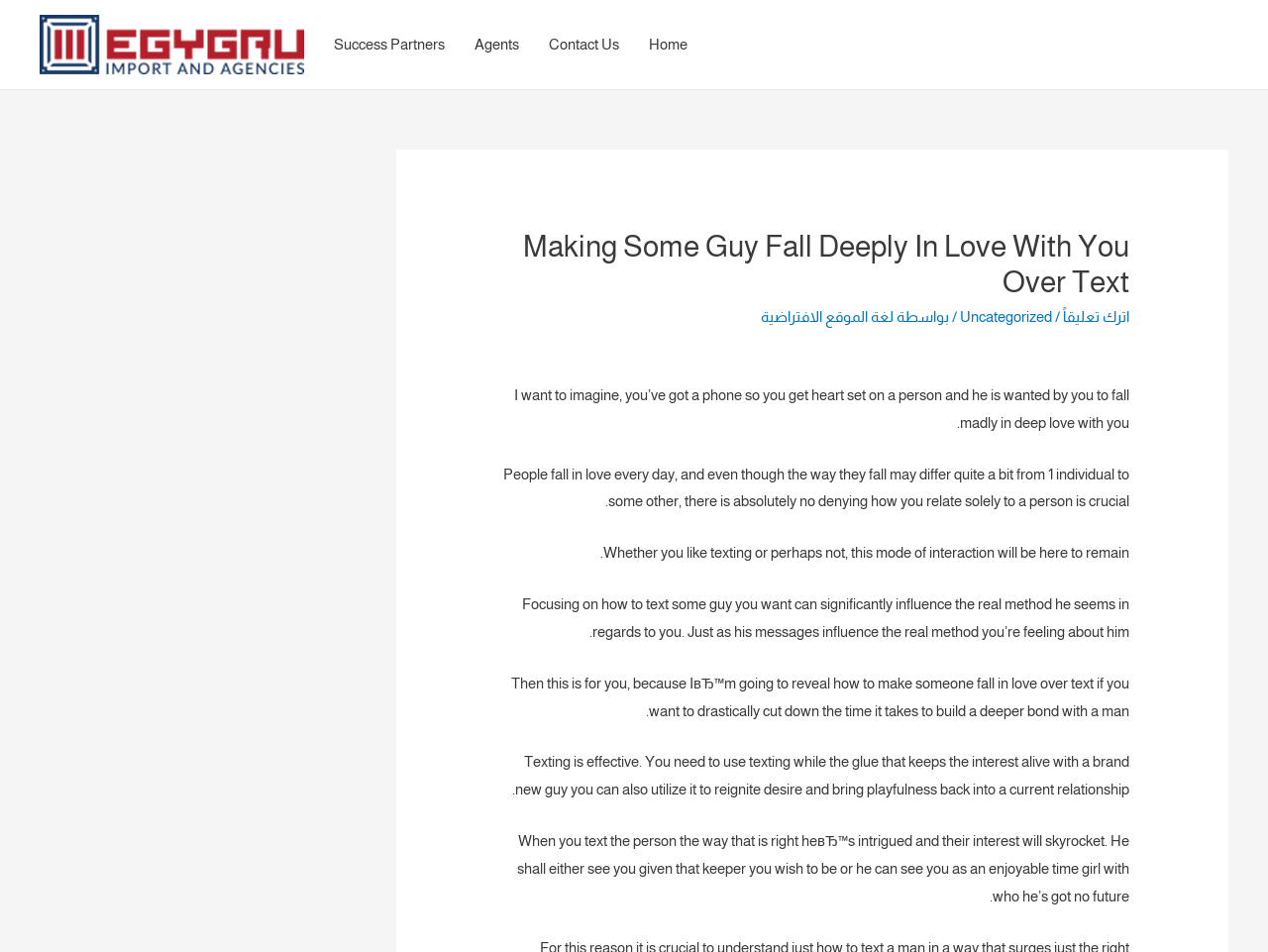What happens when you text a guy the right way? Refer to the image and provide a one-word or short phrase answer.

His interest will skyrocket